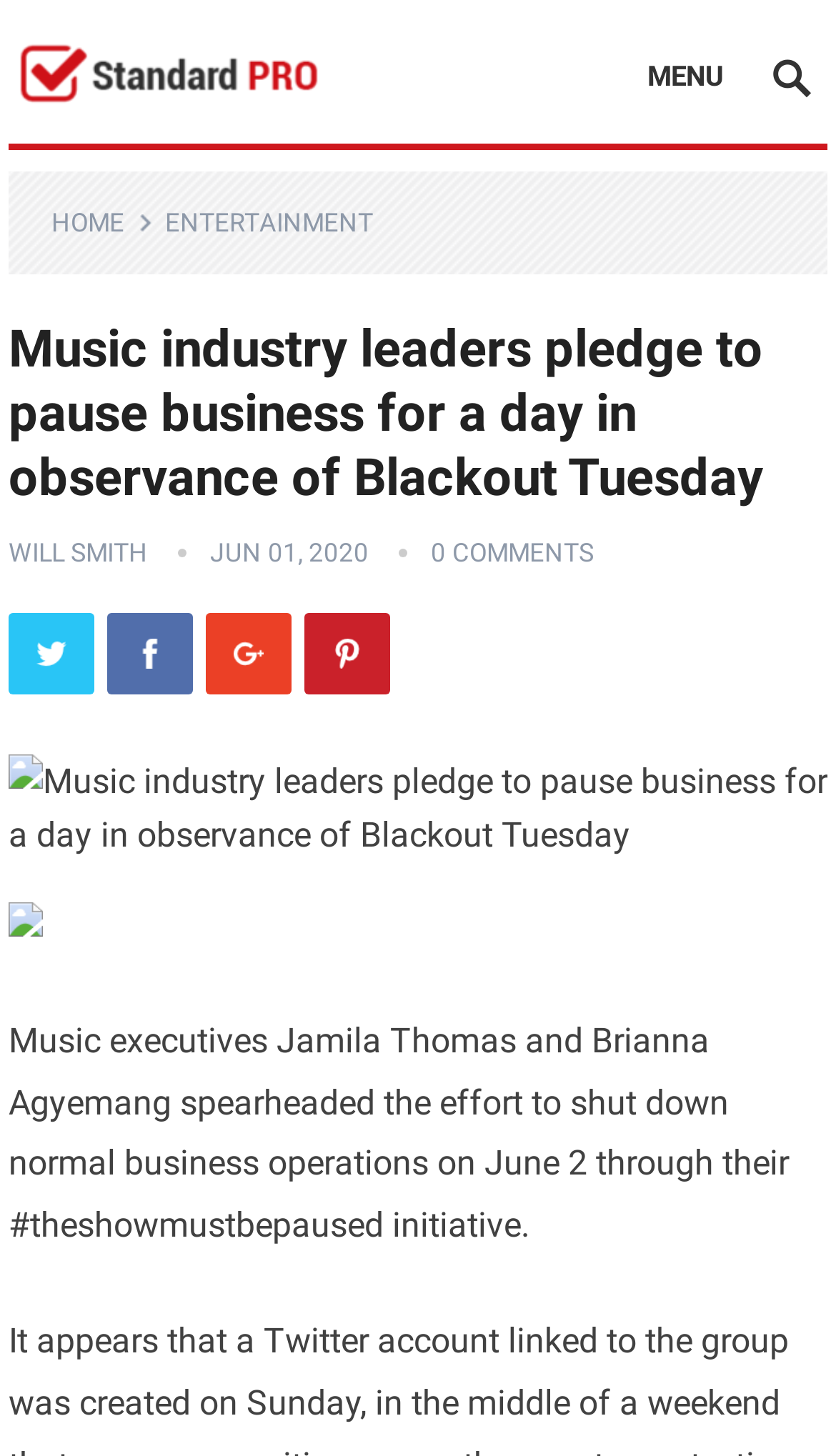Respond with a single word or short phrase to the following question: 
What is the name of the author of the article?

Not available